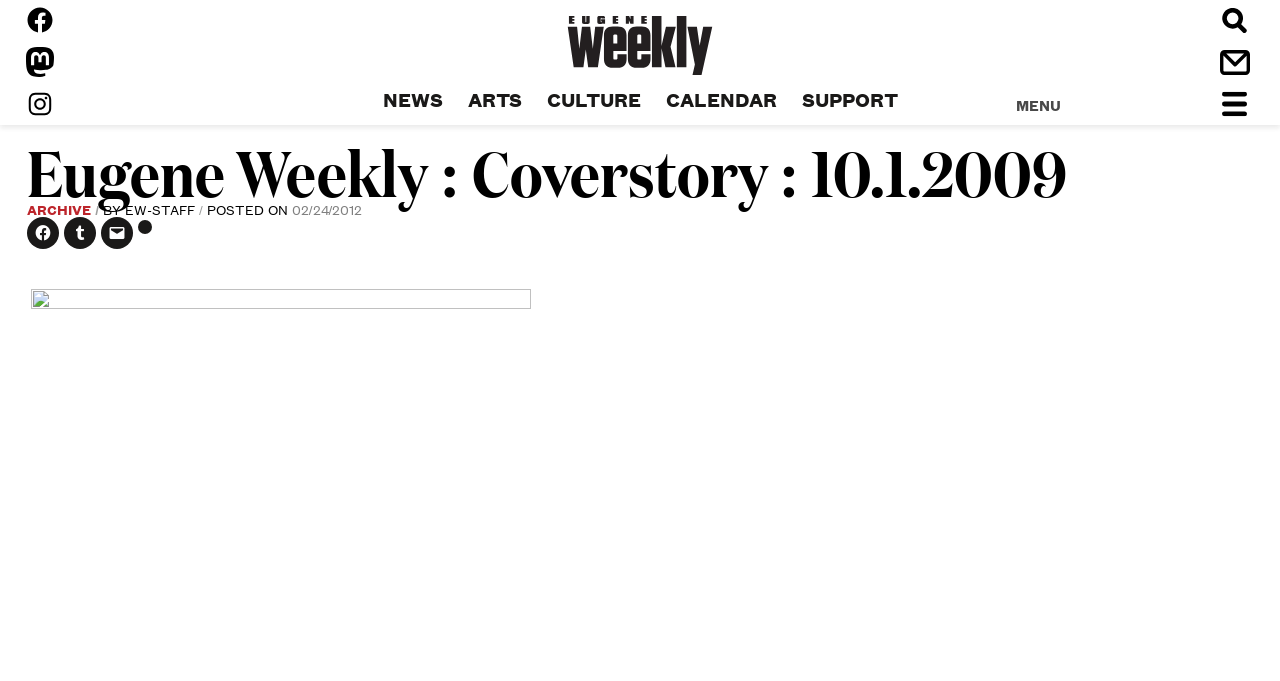What is the date of the article?
Answer the question with a detailed and thorough explanation.

The date of the article can be found in the middle section of the webpage, where the heading 'Eugene Weekly : Coverstory : 10.1.2009' is located. The date is mentioned as 'POSTED ON 02/24/2012'.